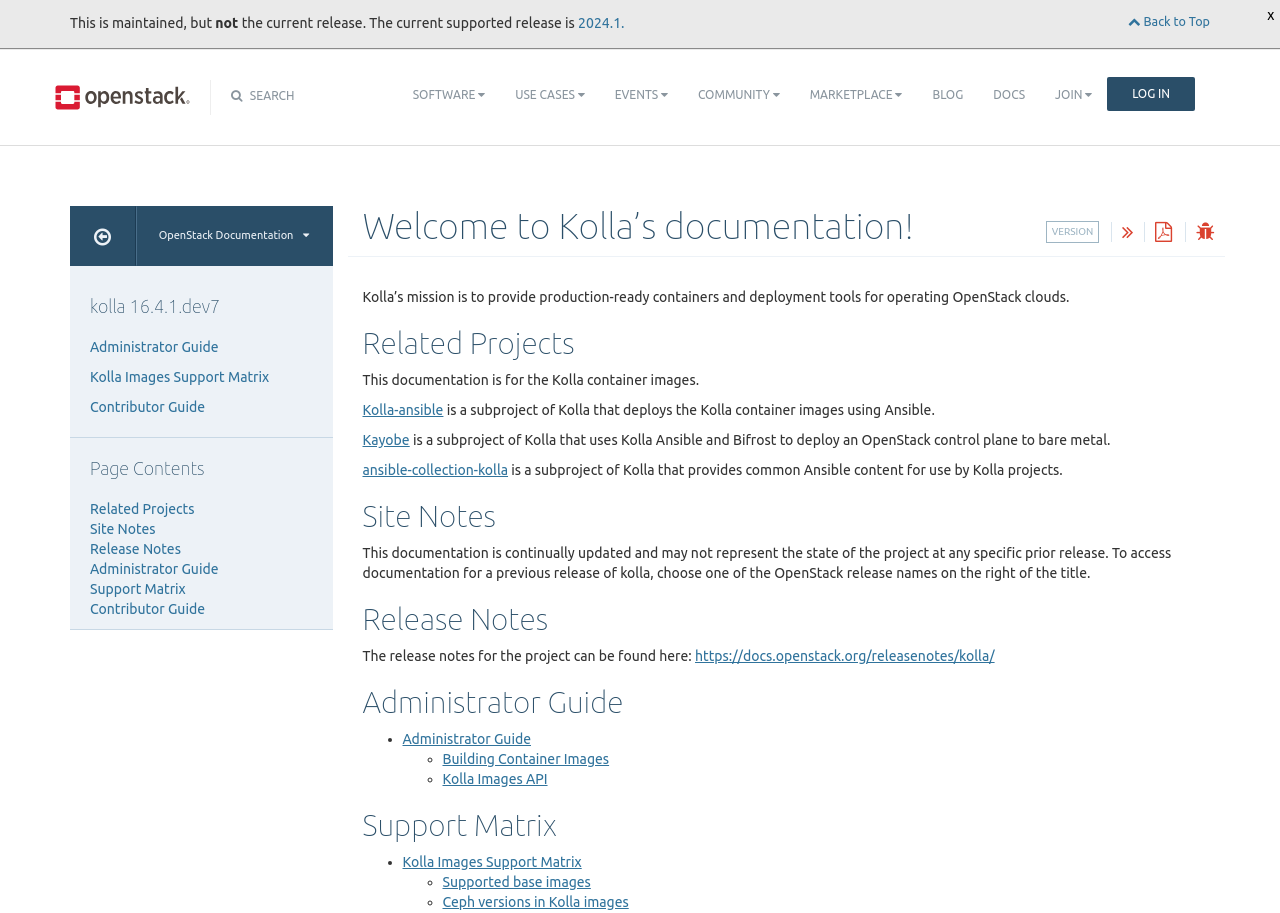Kindly determine the bounding box coordinates for the area that needs to be clicked to execute this instruction: "Search for something".

[0.193, 0.097, 0.23, 0.112]